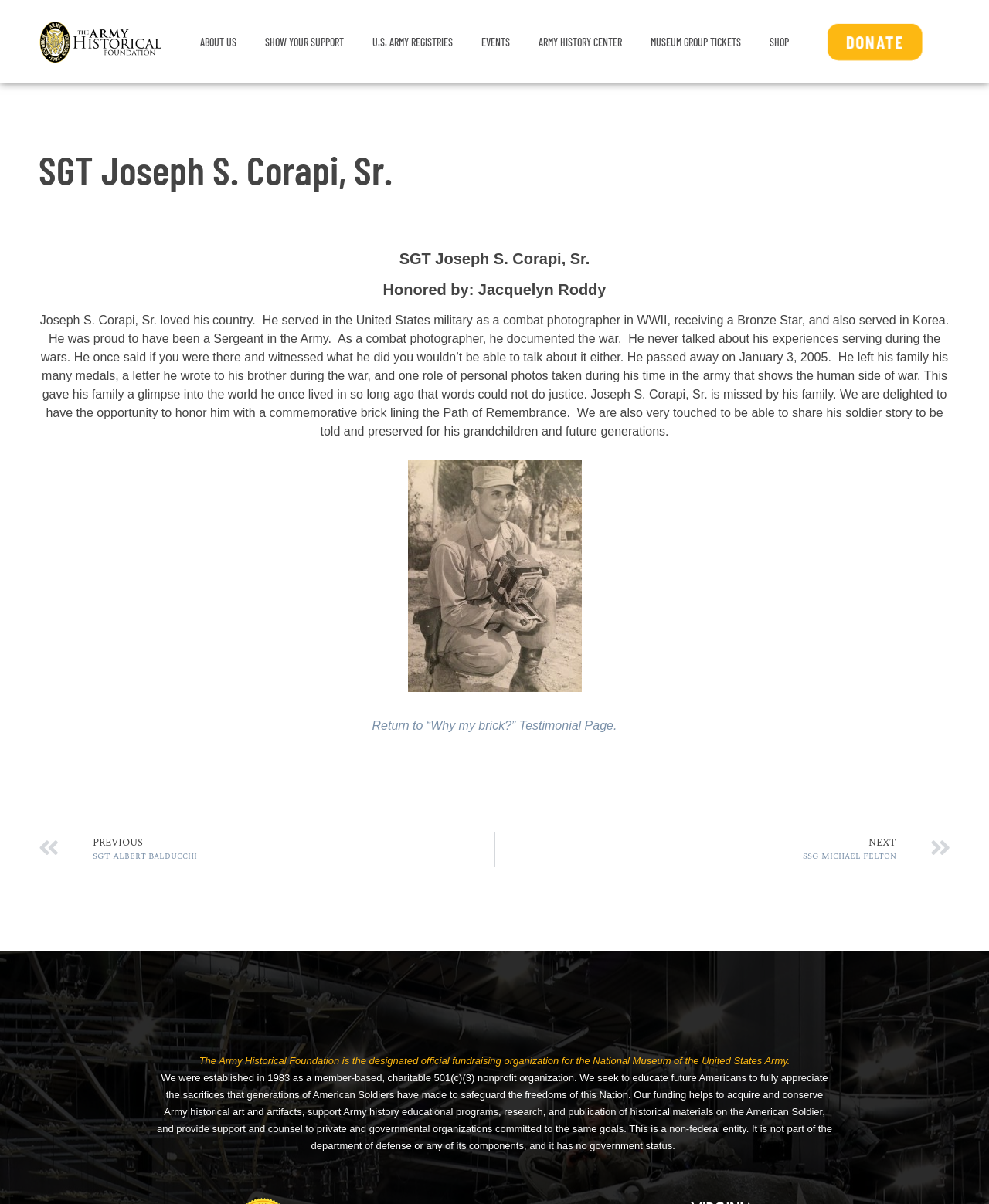Determine the bounding box for the UI element as described: "Shop". The coordinates should be represented as four float numbers between 0 and 1, formatted as [left, top, right, bottom].

[0.778, 0.028, 0.798, 0.041]